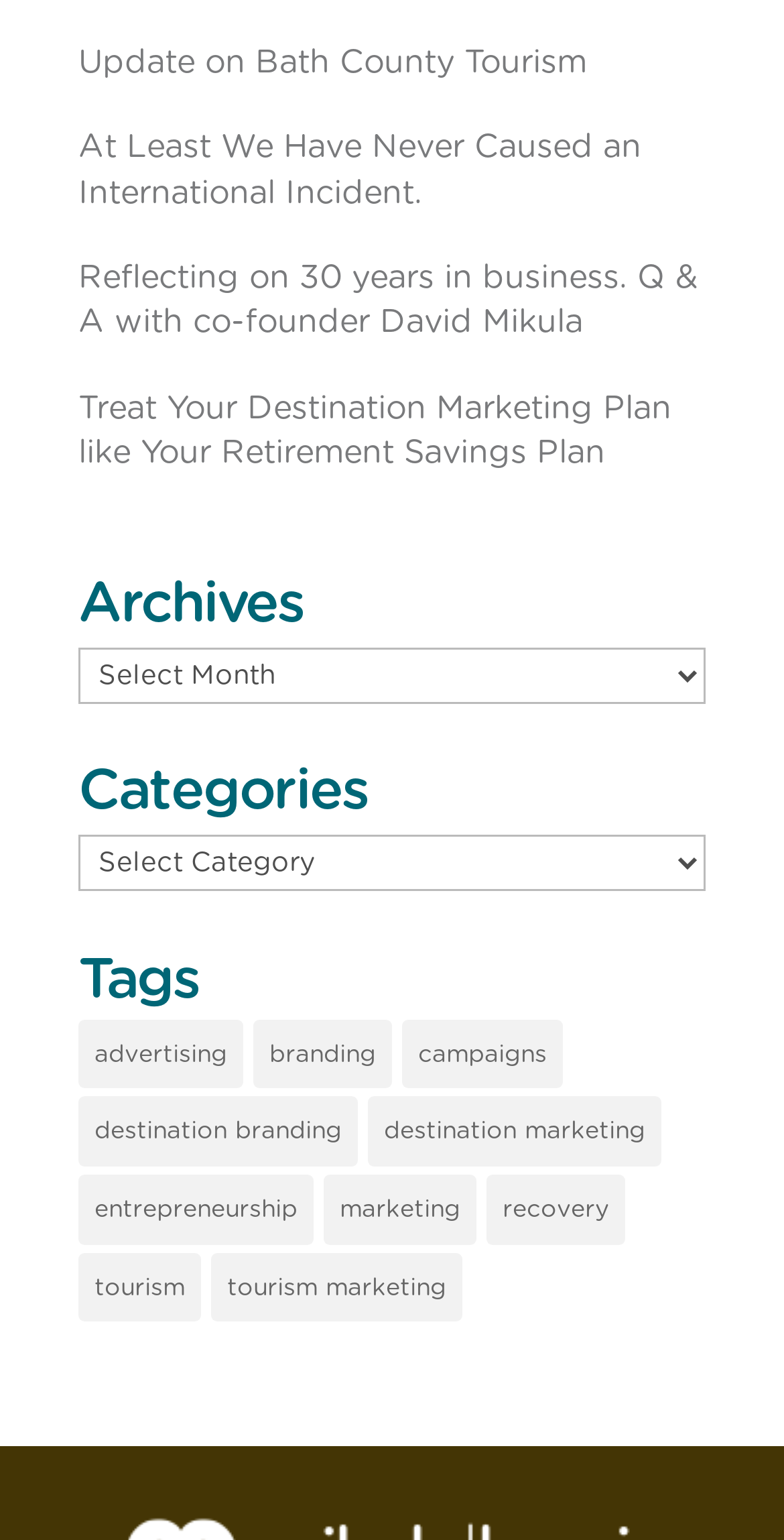Using the element description provided, determine the bounding box coordinates in the format (top-left x, top-left y, bottom-right x, bottom-right y). Ensure that all values are floating point numbers between 0 and 1. Element description: Update on Bath County Tourism

[0.1, 0.03, 0.749, 0.077]